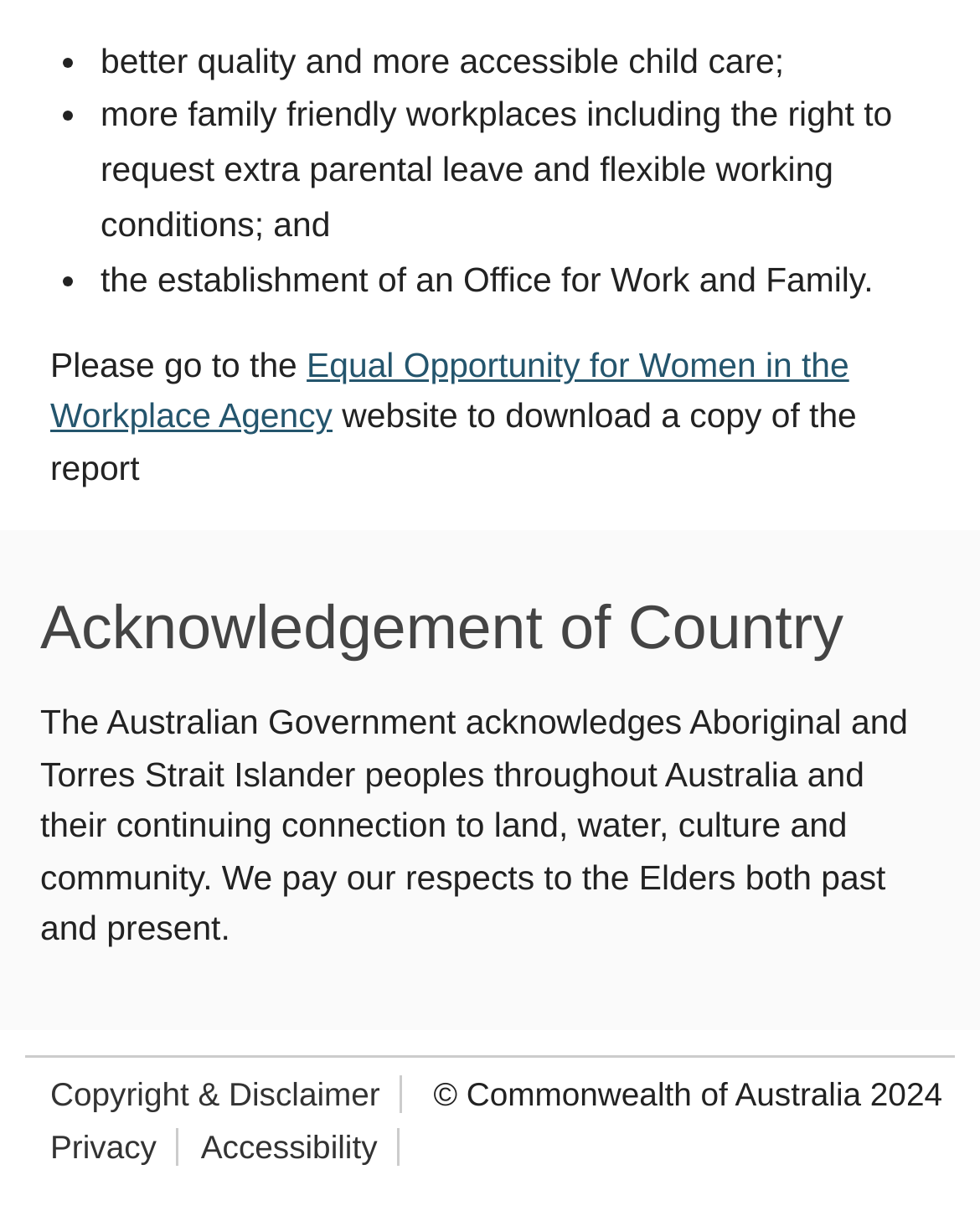What is the relationship between Aboriginal and Torres Strait Islander peoples and the land?
Using the information from the image, answer the question thoroughly.

The relationship between Aboriginal and Torres Strait Islander peoples and the land is described as a 'continuing connection to land, water, culture and community' in the Acknowledgement of Country section.